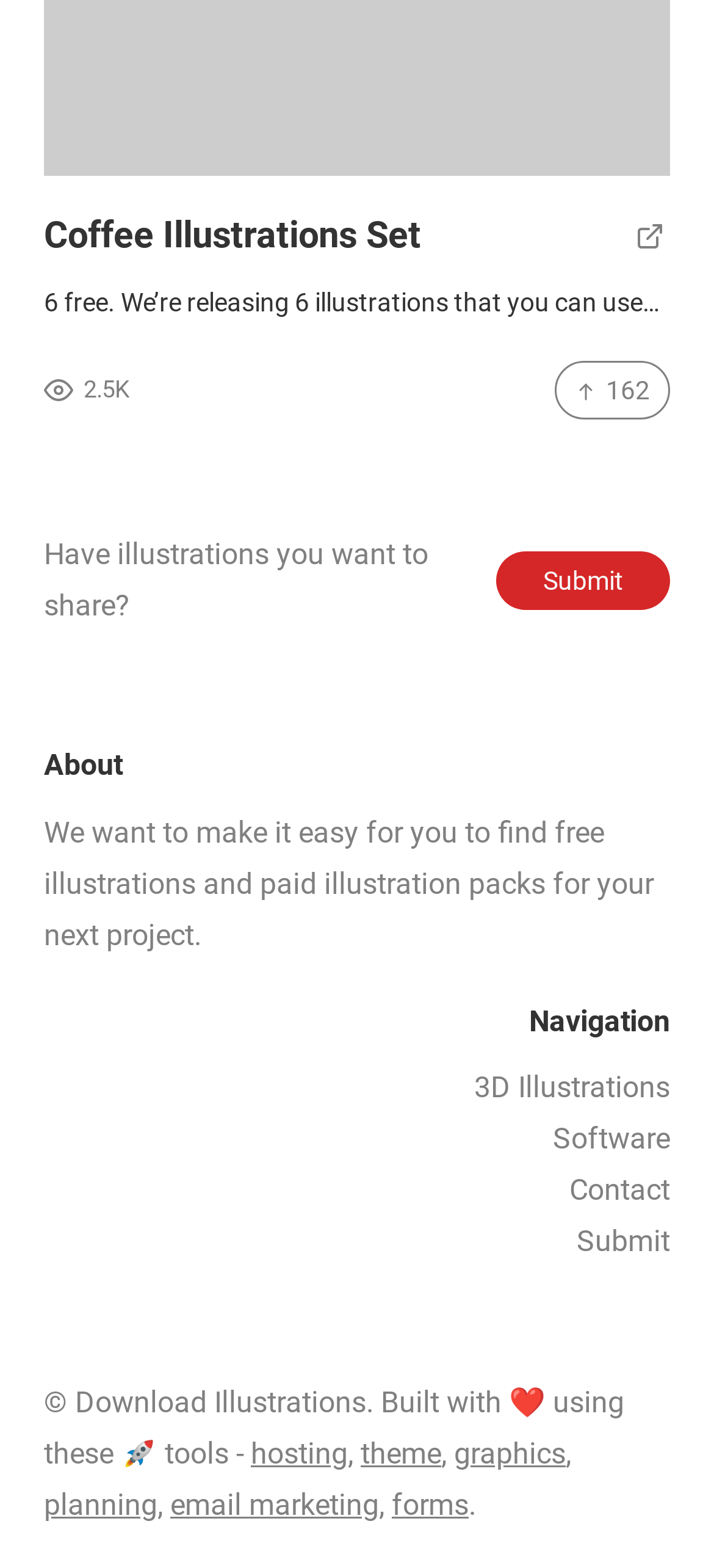Find the bounding box coordinates of the clickable area that will achieve the following instruction: "Contact us".

[0.797, 0.748, 0.938, 0.77]